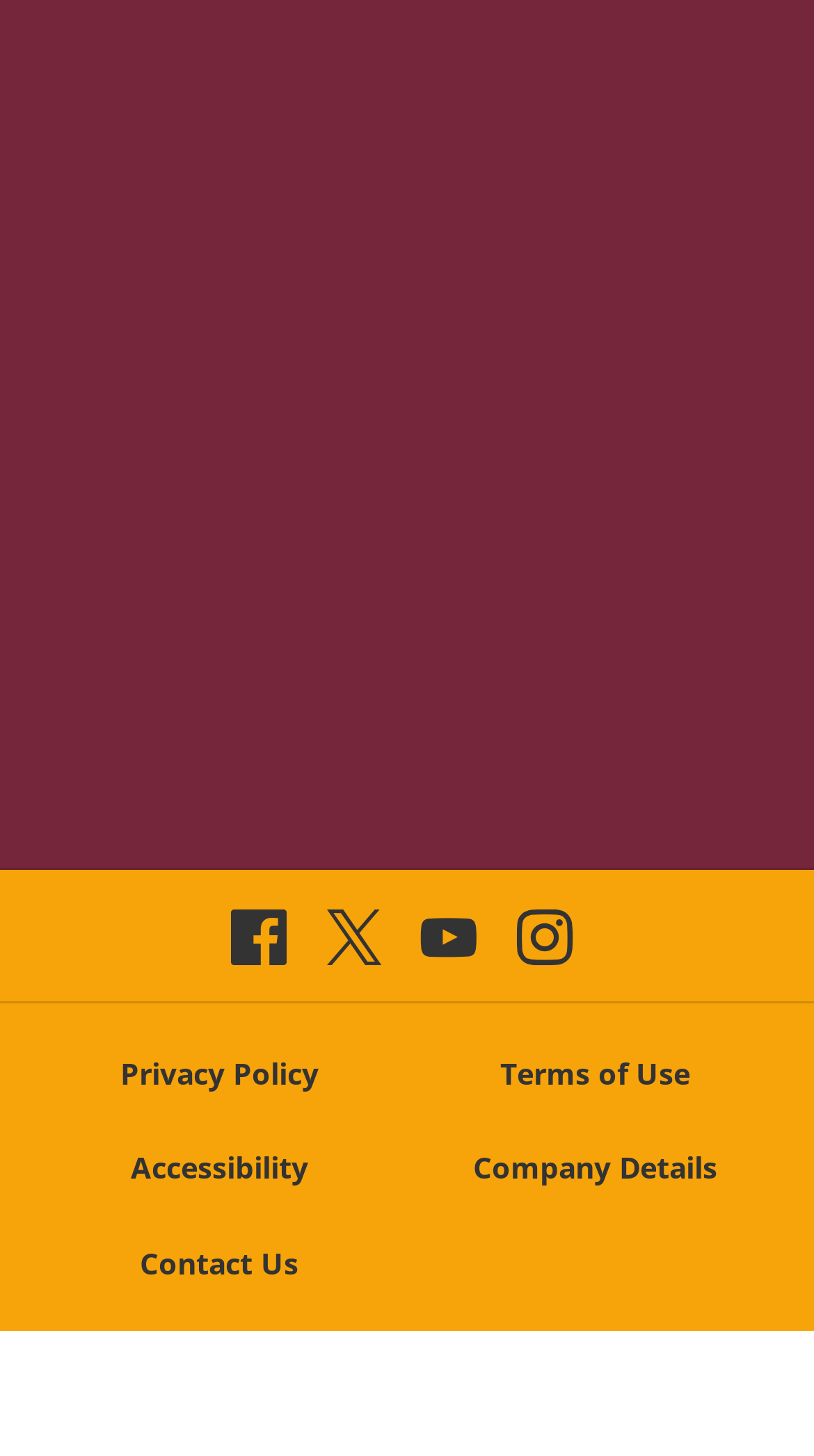Please identify the bounding box coordinates of the clickable area that will fulfill the following instruction: "watch YouTube". The coordinates should be in the format of four float numbers between 0 and 1, i.e., [left, top, right, bottom].

[0.517, 0.618, 0.586, 0.673]